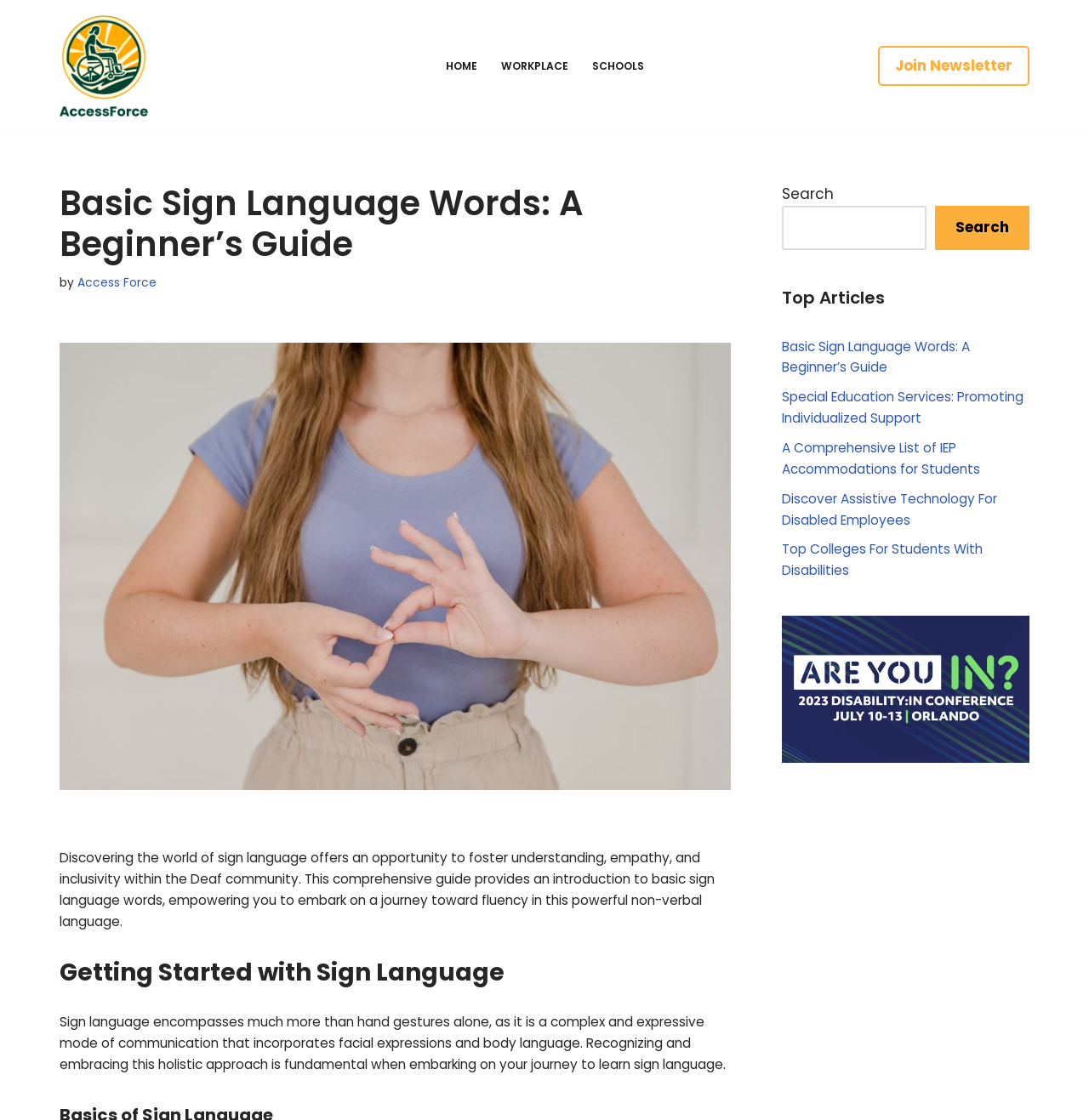Can you find the bounding box coordinates for the element that needs to be clicked to execute this instruction: "Search for something"? The coordinates should be given as four float numbers between 0 and 1, i.e., [left, top, right, bottom].

[0.718, 0.185, 0.851, 0.225]